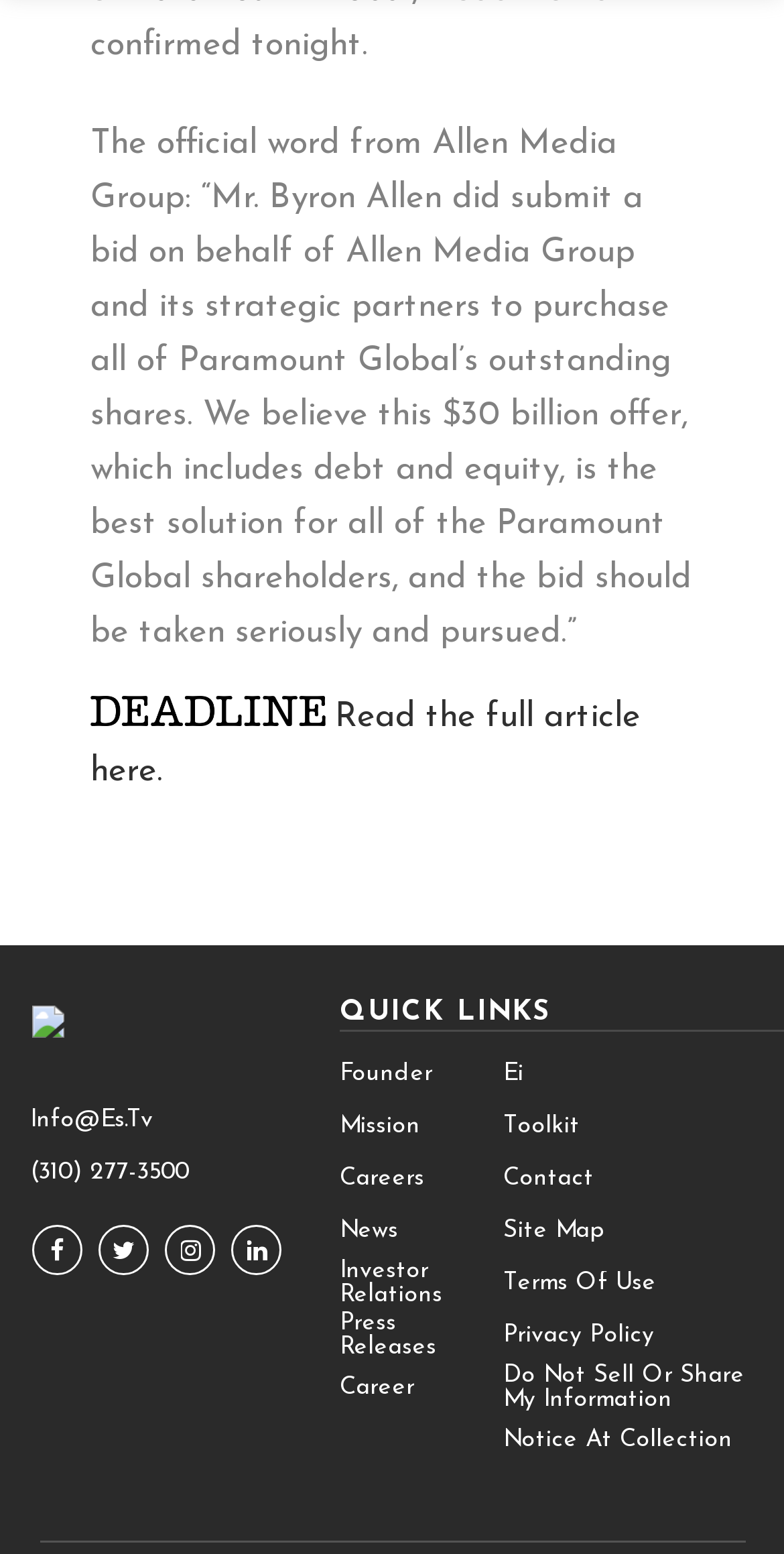What is the purpose of the 'Privacy Policy' link?
Answer the question with just one word or phrase using the image.

To access privacy policy